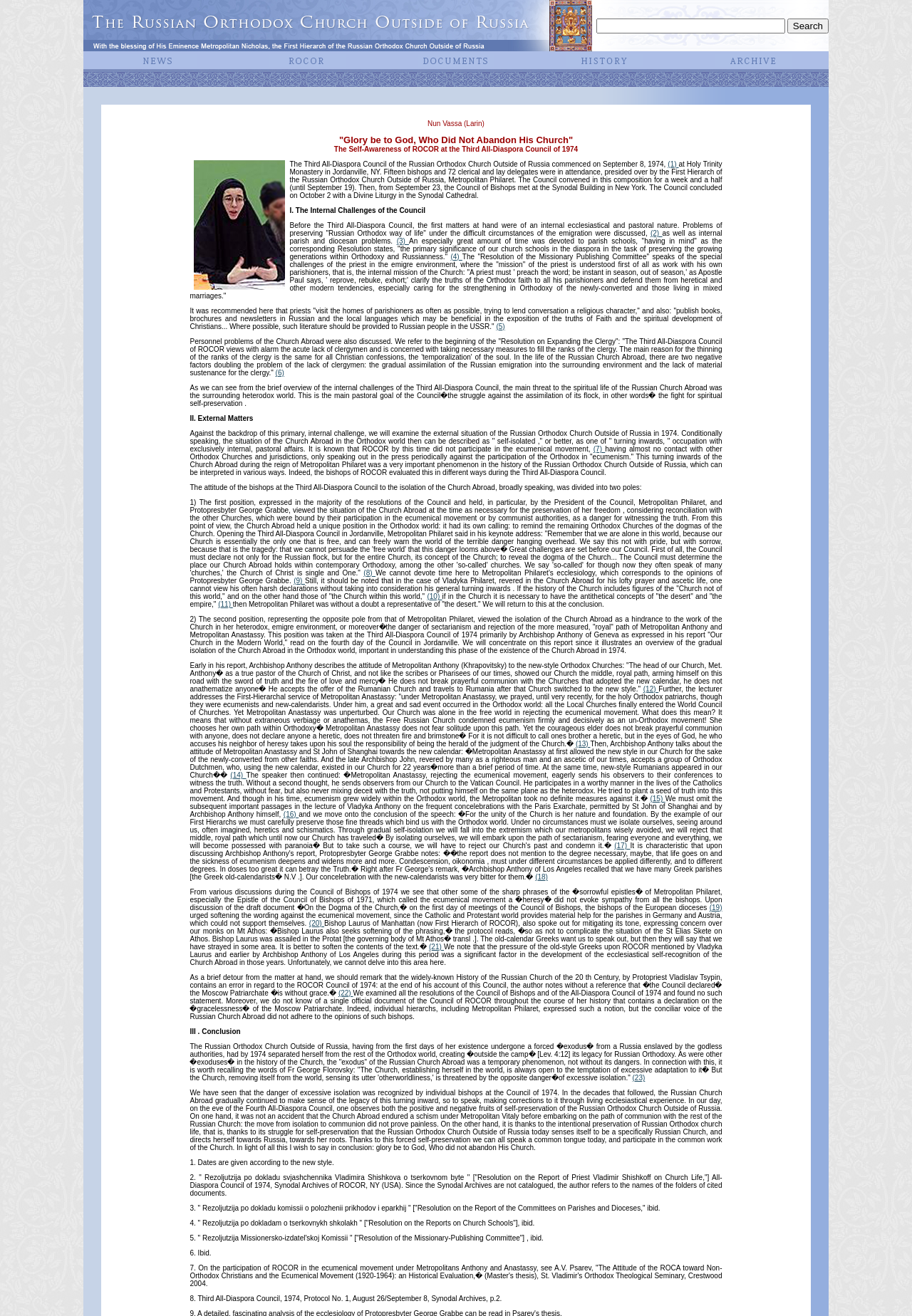Find and indicate the bounding box coordinates of the region you should select to follow the given instruction: "Enter search keywords".

[0.654, 0.014, 0.861, 0.025]